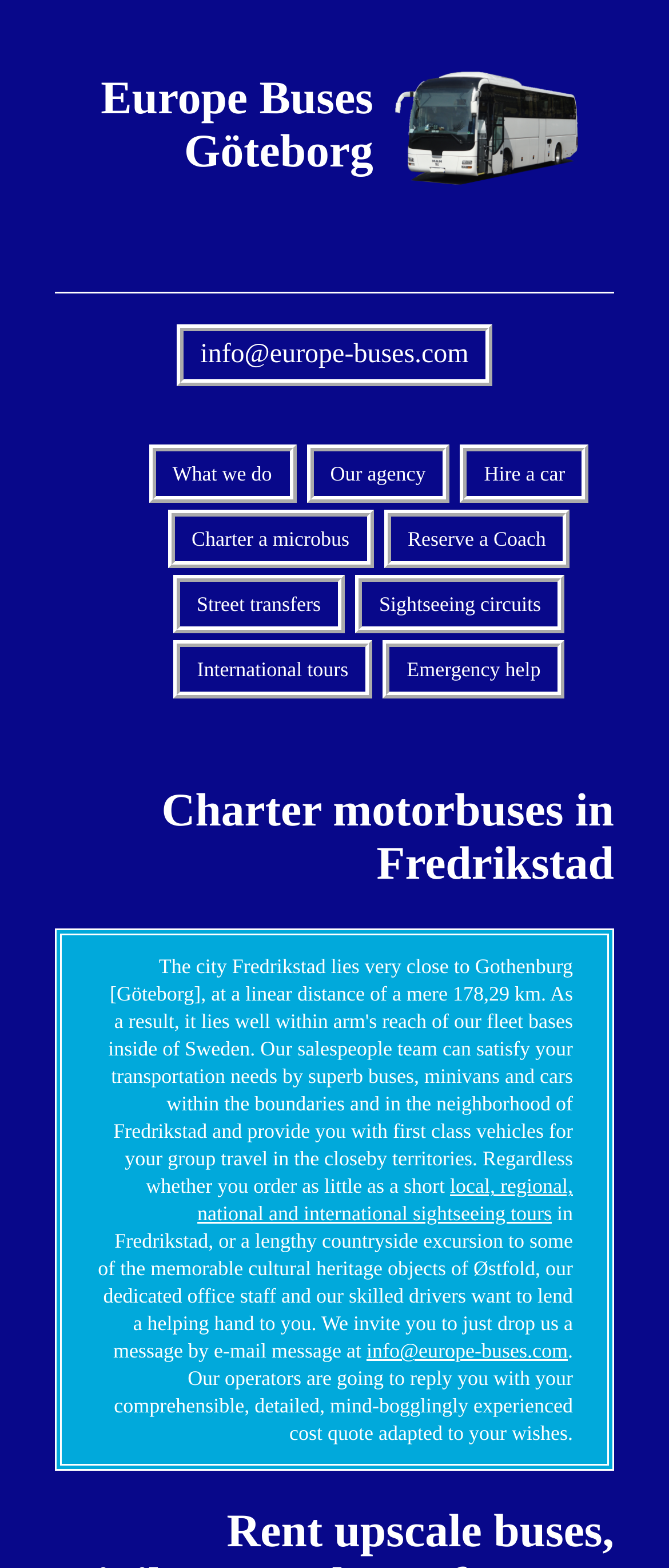Give a comprehensive overview of the webpage, including key elements.

The webpage is about Europe Buses Göteborg, a company that offers coach hire and bus rental services in Fredrikstad and Østfold, Norway. At the top of the page, there is a large image that takes up about a third of the screen width, accompanied by a heading that displays the company name. Below the image, there is a contact email address "info@europe-buses.com" displayed prominently.

The main navigation menu is located below the contact information, consisting of six links: "What we do", "Our agency", "Hire a car", "Charter a microbus", "Reserve a Coach", and "Street transfers". These links are arranged in a horizontal row, with "What we do" on the left and "Street transfers" on the right.

Further down the page, there is a section dedicated to chartering motorbuses in Fredrikstad, with a heading that spans the width of the page. Below this heading, there are two links: "local, regional, national and international sightseeing tours" and "Emergency help". 

The page also features a paragraph of text that describes the company's services, stating that their office staff and drivers are willing to assist with sightseeing tours in Fredrikstad and Østfold. The text also invites visitors to send an email to "info@europe-buses.com" to request a quote. The email address is displayed as a link, and there is a brief sentence below it that explains how the operators will respond with a detailed cost quote.